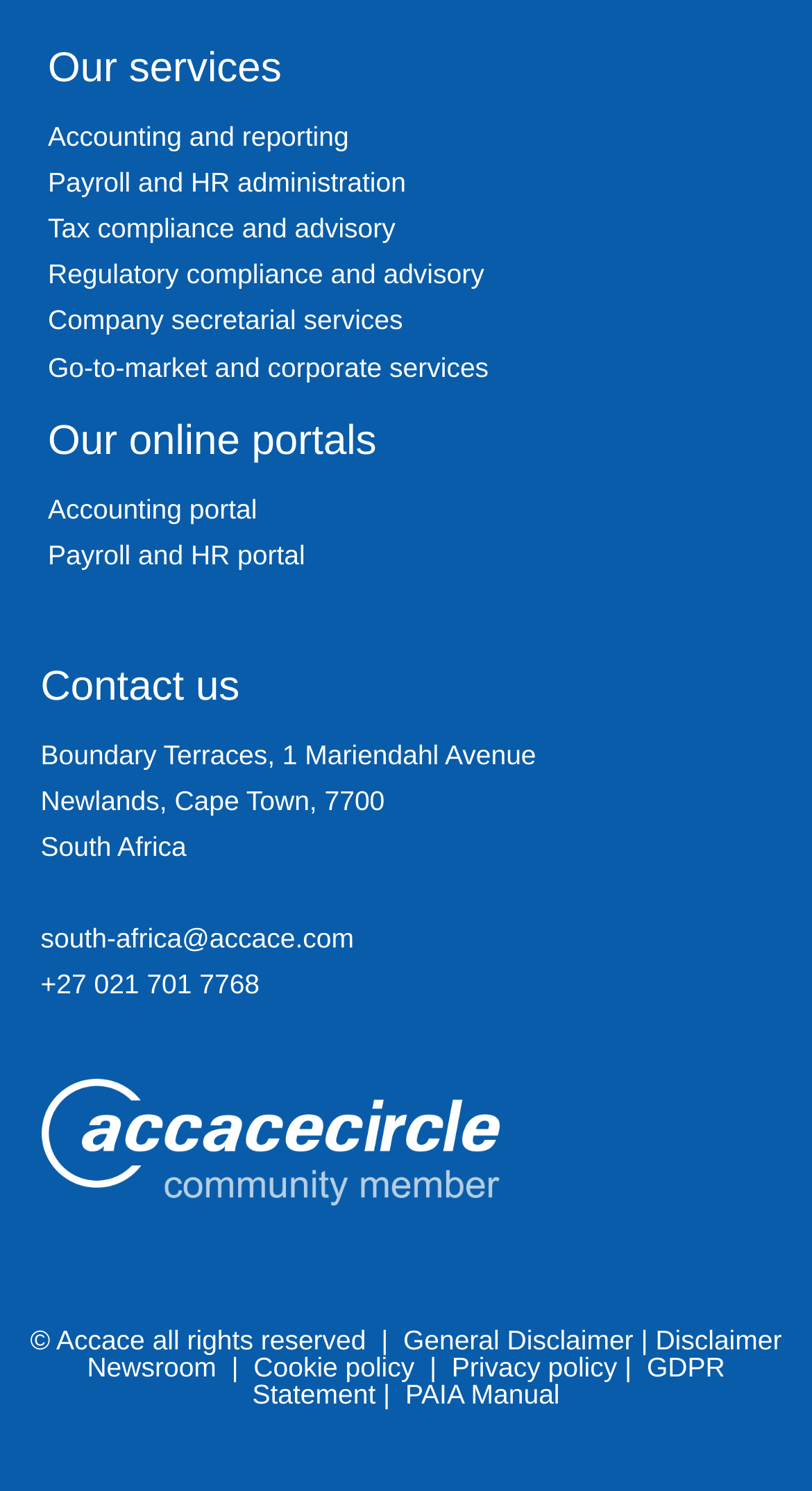Refer to the image and provide a thorough answer to this question:
What services does Accace offer?

Based on the links under the 'Our services' heading, Accace offers various services including accounting and reporting, payroll and HR administration, tax compliance and advisory, regulatory compliance and advisory, company secretarial services, and go-to-market and corporate services.